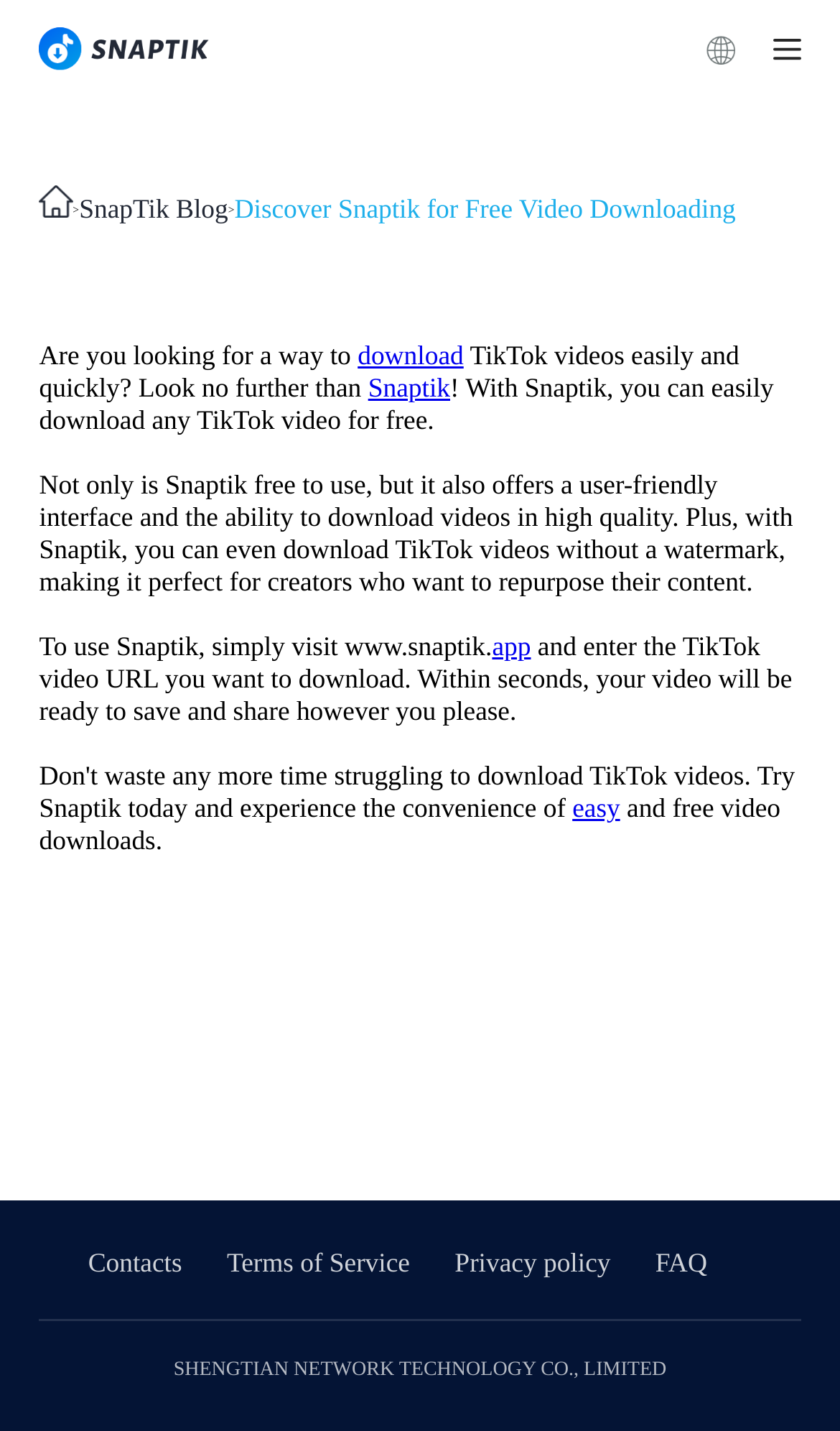Please provide the bounding box coordinates for the element that needs to be clicked to perform the following instruction: "Click on the Snaptik link". The coordinates should be given as four float numbers between 0 and 1, i.e., [left, top, right, bottom].

[0.047, 0.129, 0.087, 0.164]